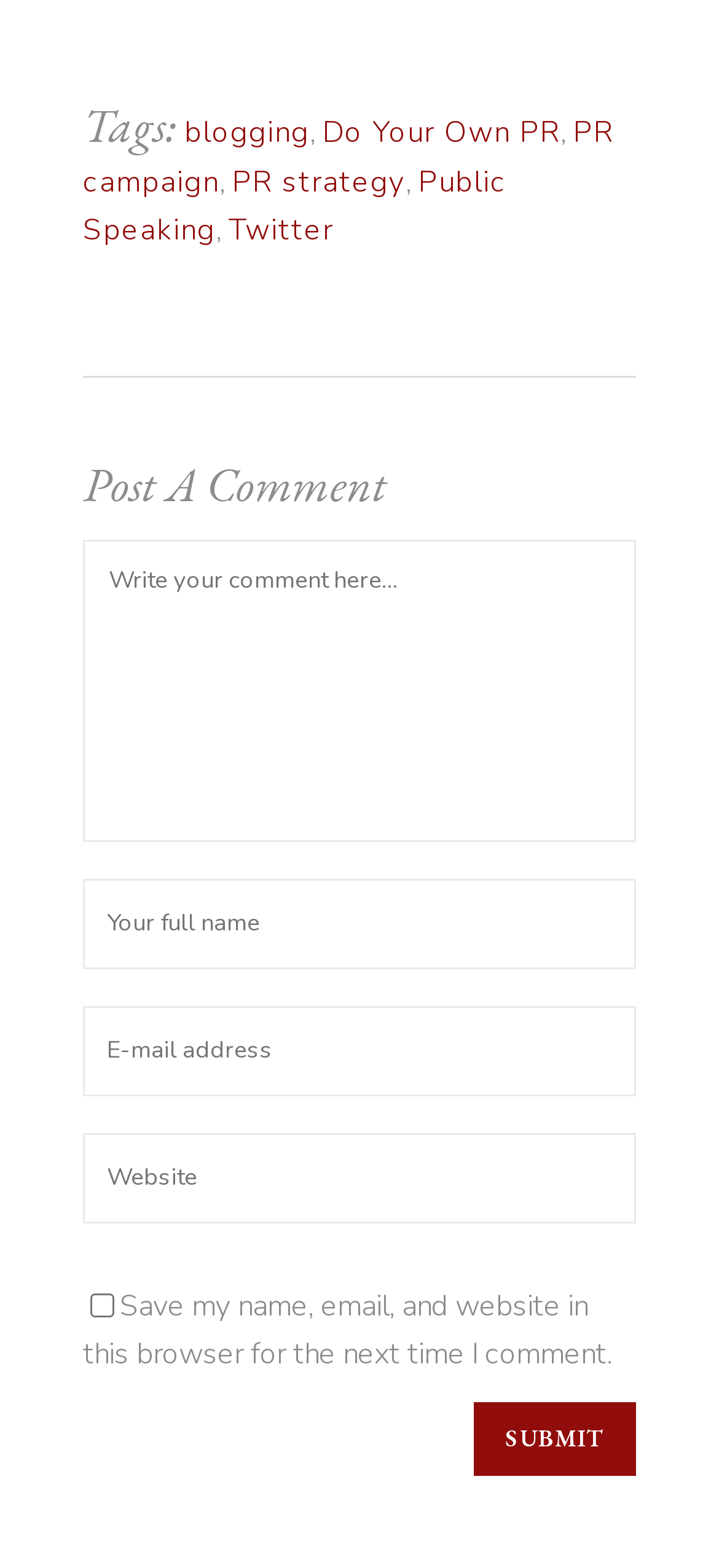Identify the bounding box coordinates of the region that should be clicked to execute the following instruction: "Check the 'Save my name, email, and website' checkbox".

[0.126, 0.825, 0.159, 0.841]